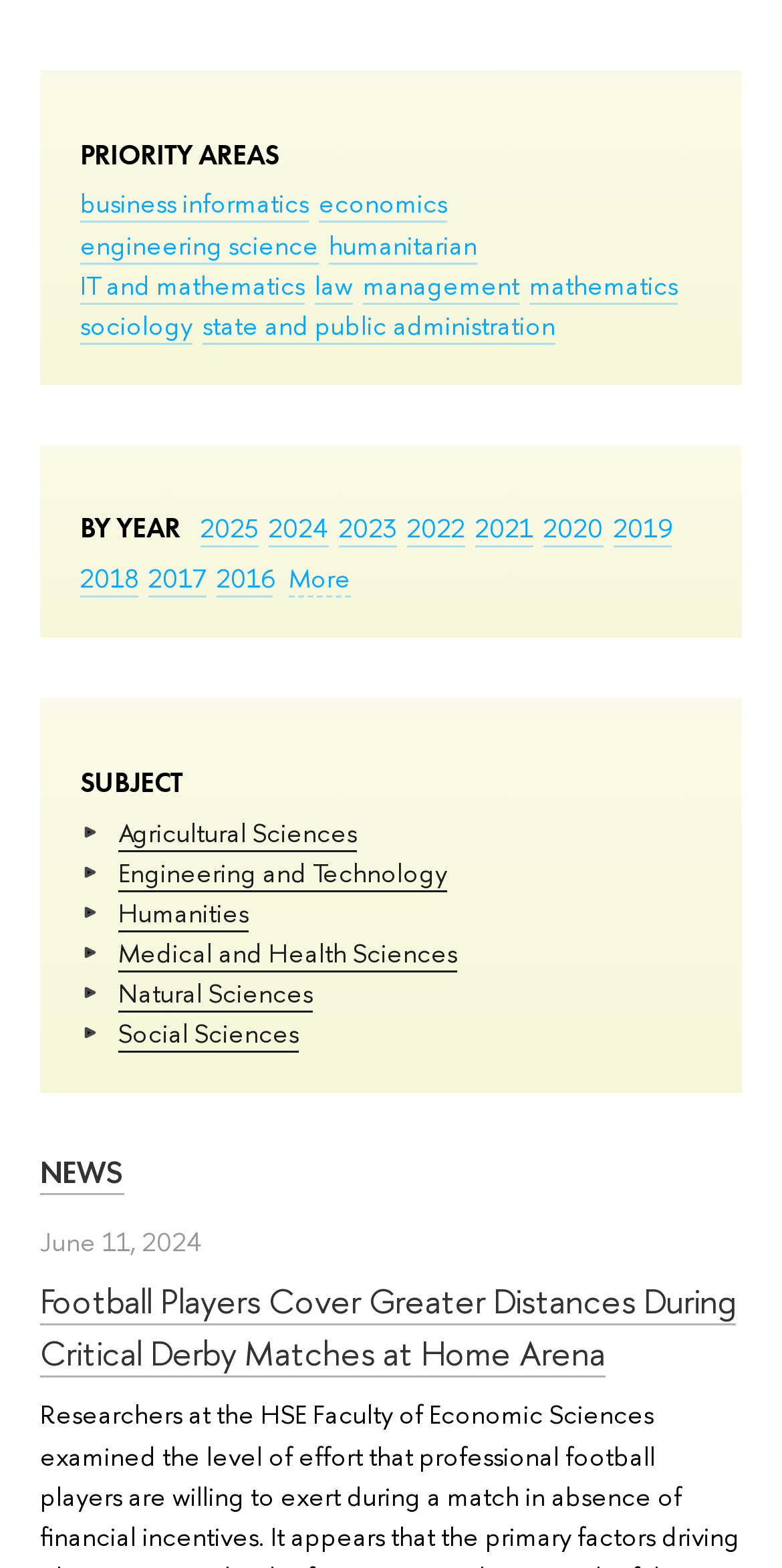Identify the bounding box coordinates of the element that should be clicked to fulfill this task: "read news about Football Players". The coordinates should be provided as four float numbers between 0 and 1, i.e., [left, top, right, bottom].

[0.051, 0.814, 0.941, 0.879]